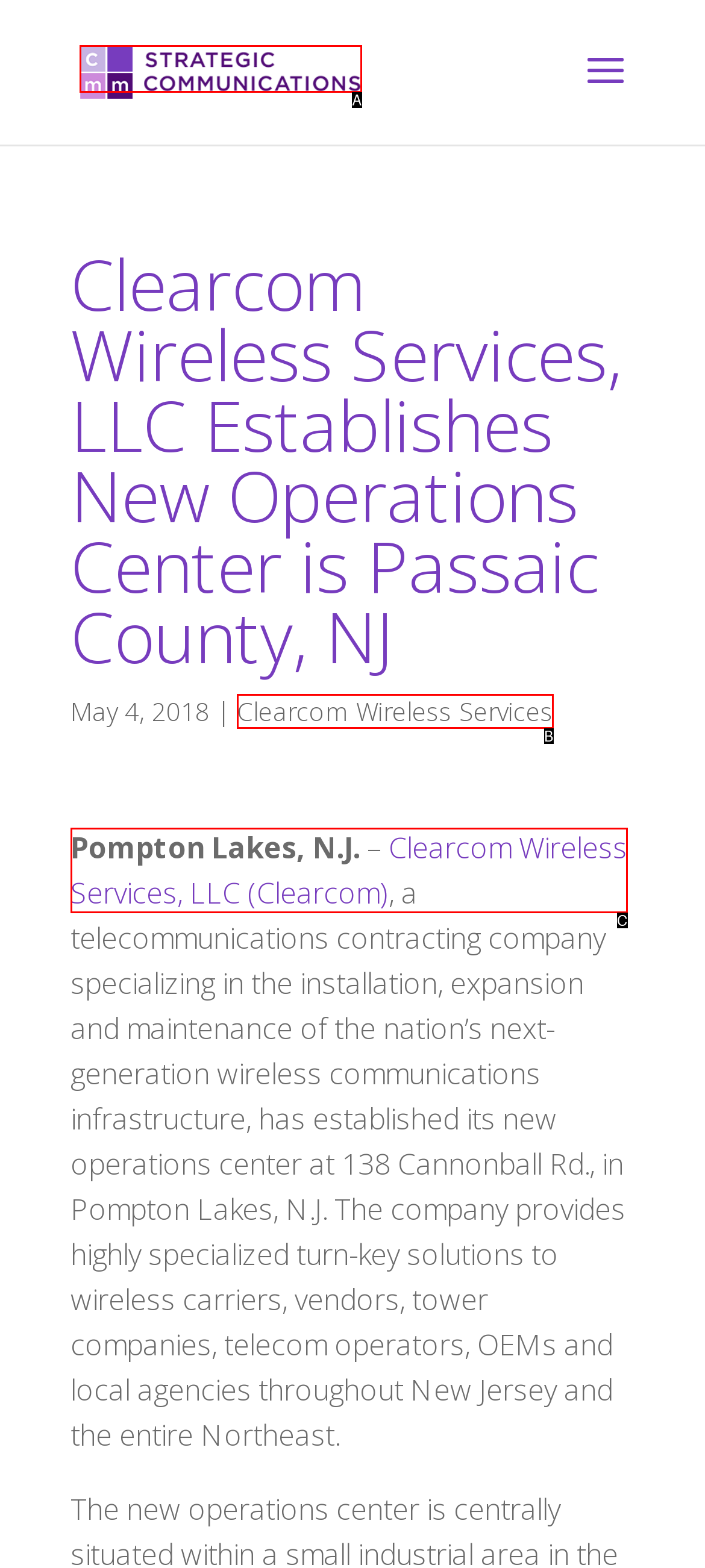From the choices provided, which HTML element best fits the description: Clearcom Wireless Services? Answer with the appropriate letter.

B